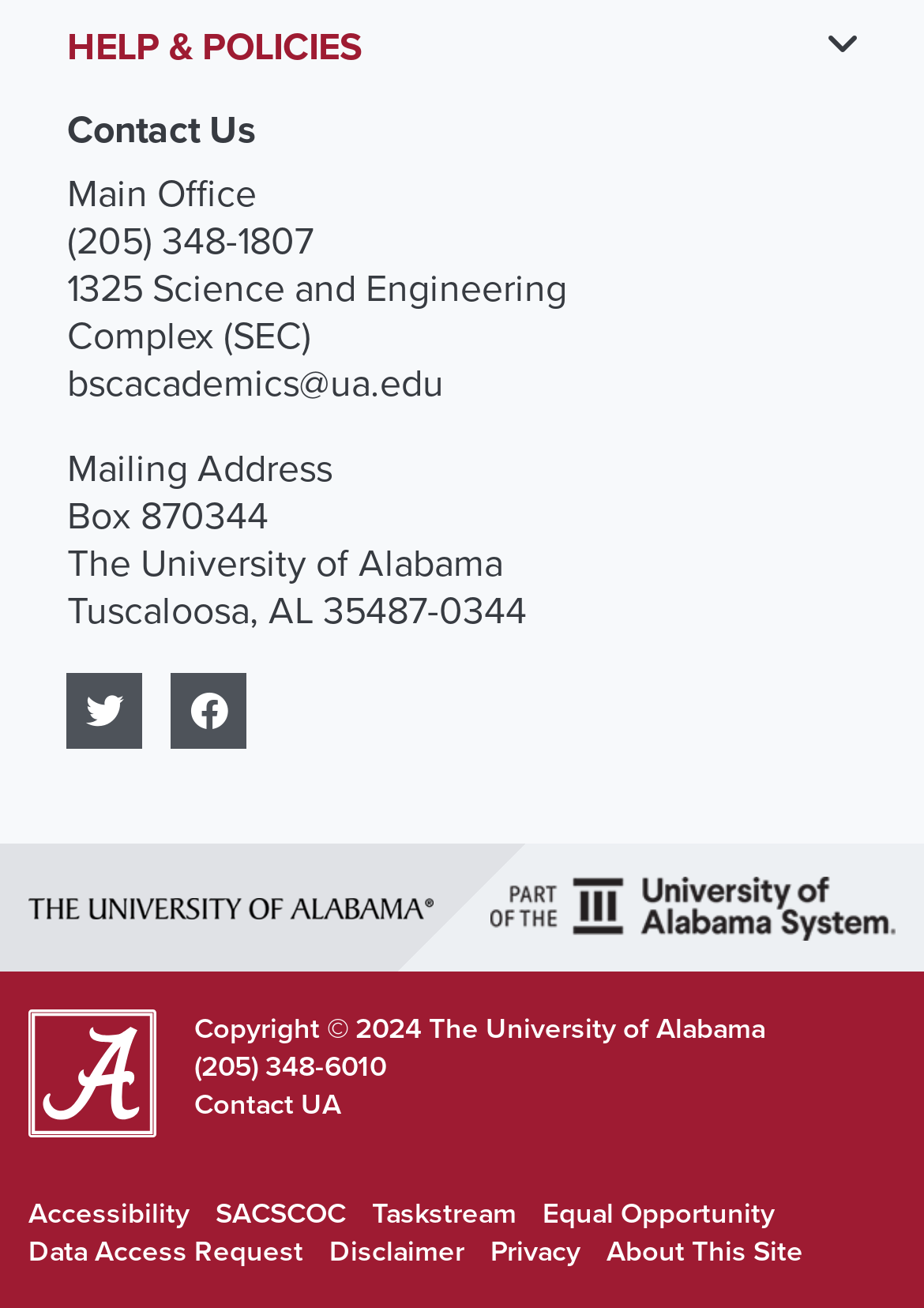Determine the bounding box coordinates for the area that should be clicked to carry out the following instruction: "Go to the University of Alabama's homepage".

[0.031, 0.686, 0.469, 0.702]